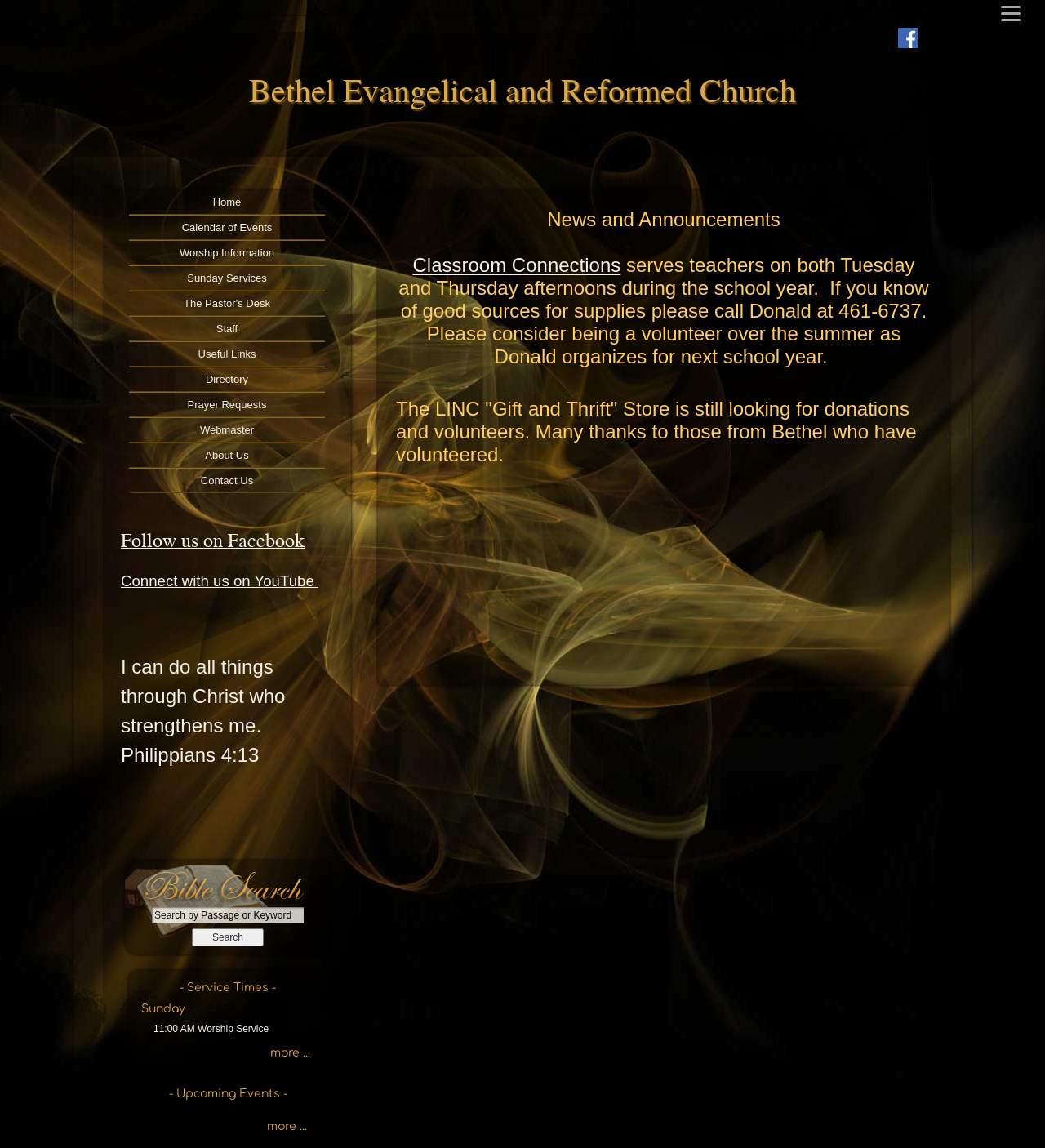Using the format (top-left x, top-left y, bottom-right x, bottom-right y), provide the bounding box coordinates for the described UI element. All values should be floating point numbers between 0 and 1: About Us

[0.123, 0.385, 0.311, 0.408]